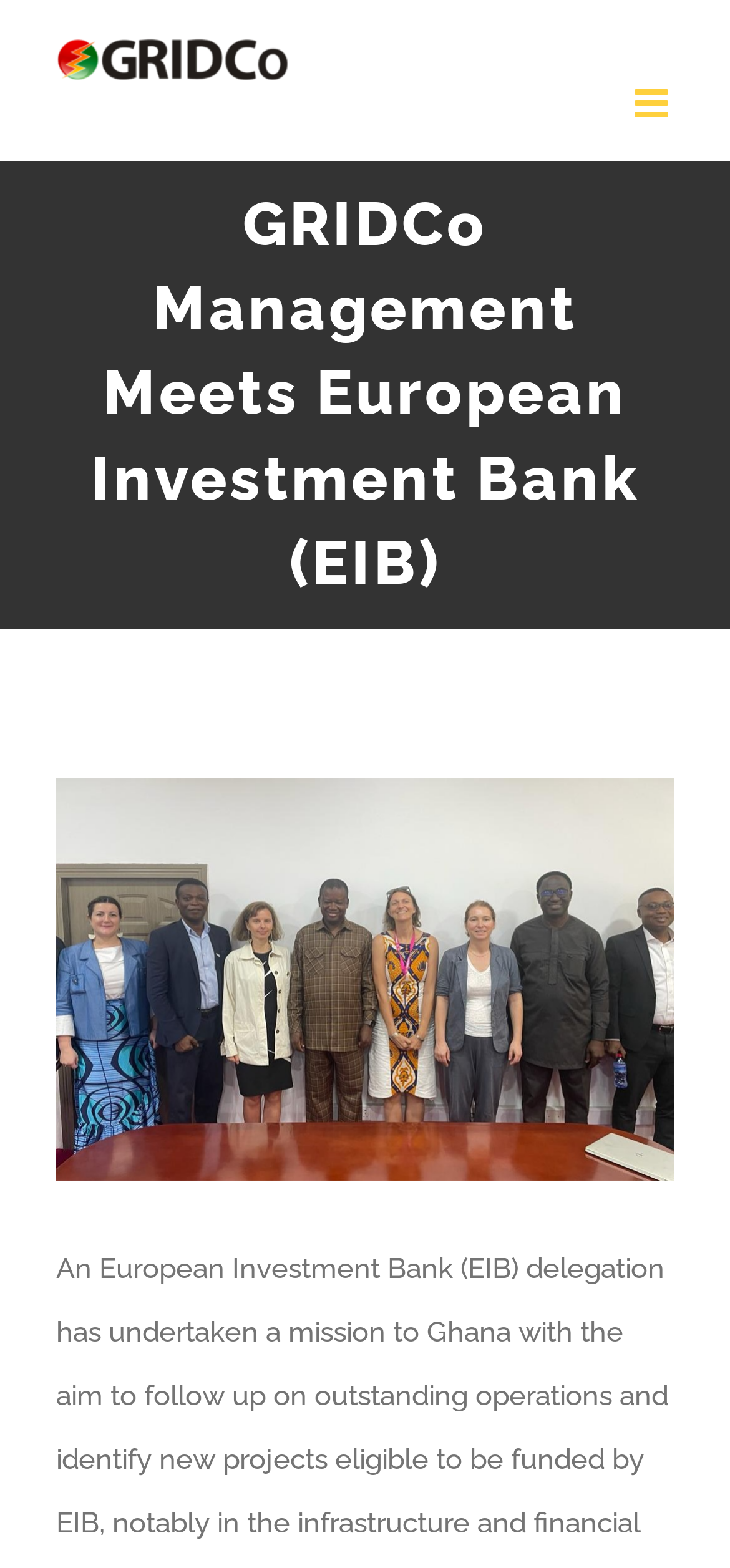What is the purpose of the EIB delegation's mission to Ghana?
Please provide a comprehensive and detailed answer to the question.

Although the meta description is not directly referenced, the webpage's content implies that the EIB delegation's mission to Ghana is to follow up on outstanding operations and identify new projects eligible to be funded by the EIB, which is the main topic of the webpage.